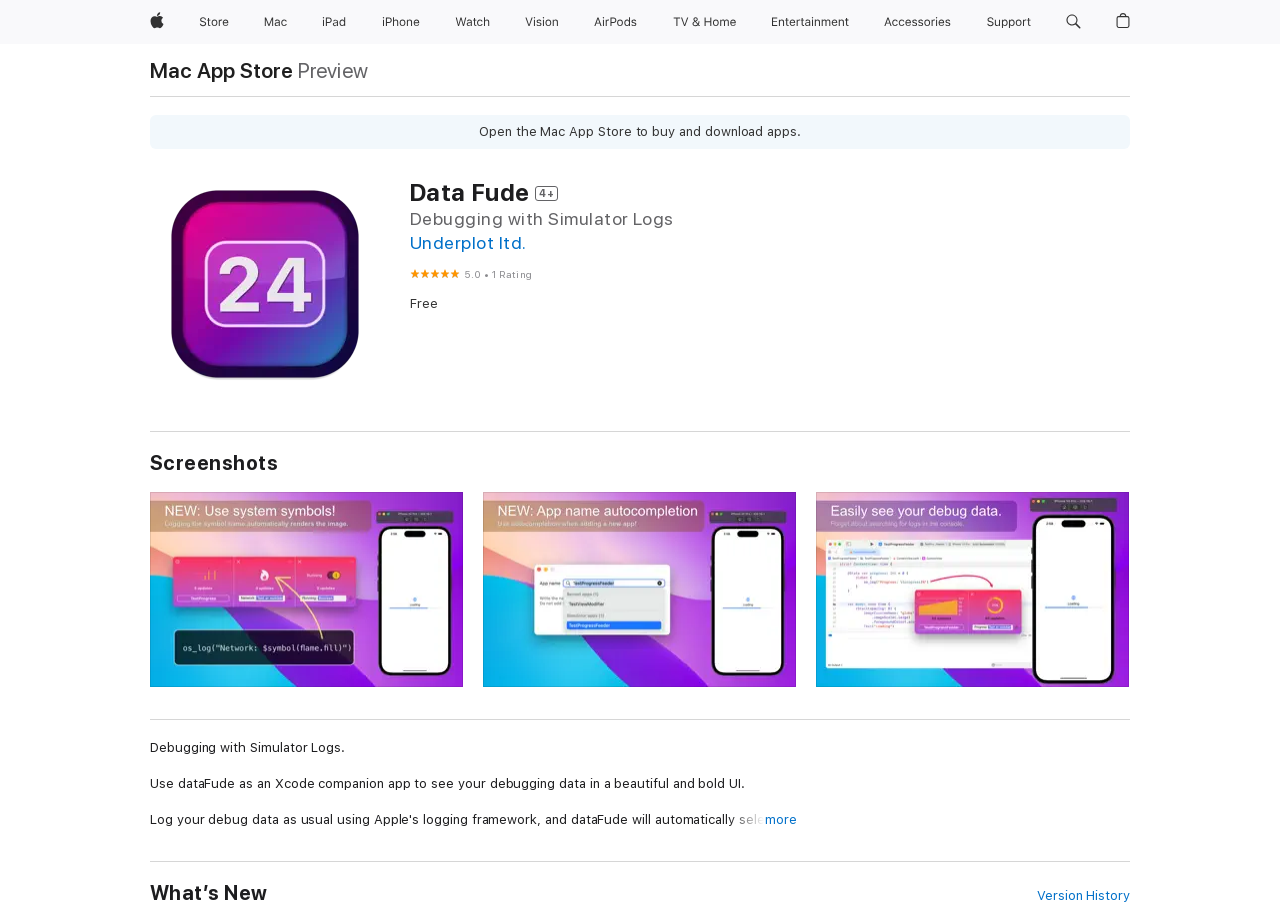Please identify the bounding box coordinates of the area I need to click to accomplish the following instruction: "View Version History".

[0.81, 0.98, 0.883, 1.0]